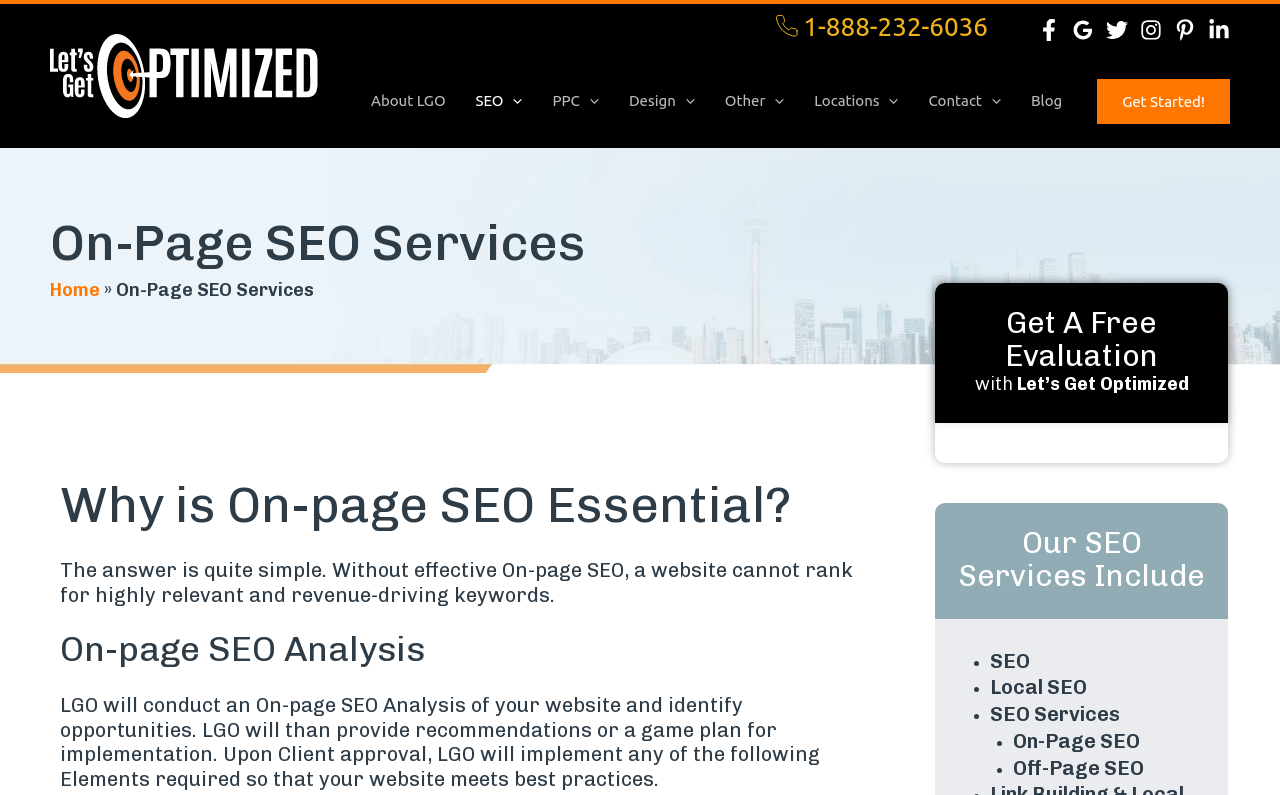What is included in the SEO services of Let's Get Optimized?
Answer the question with as much detail as you can, using the image as a reference.

The services can be found in the list elements with bullet points, which include 'SEO', 'Local SEO', 'SEO Services', 'On-Page SEO', and 'Off-Page SEO'.